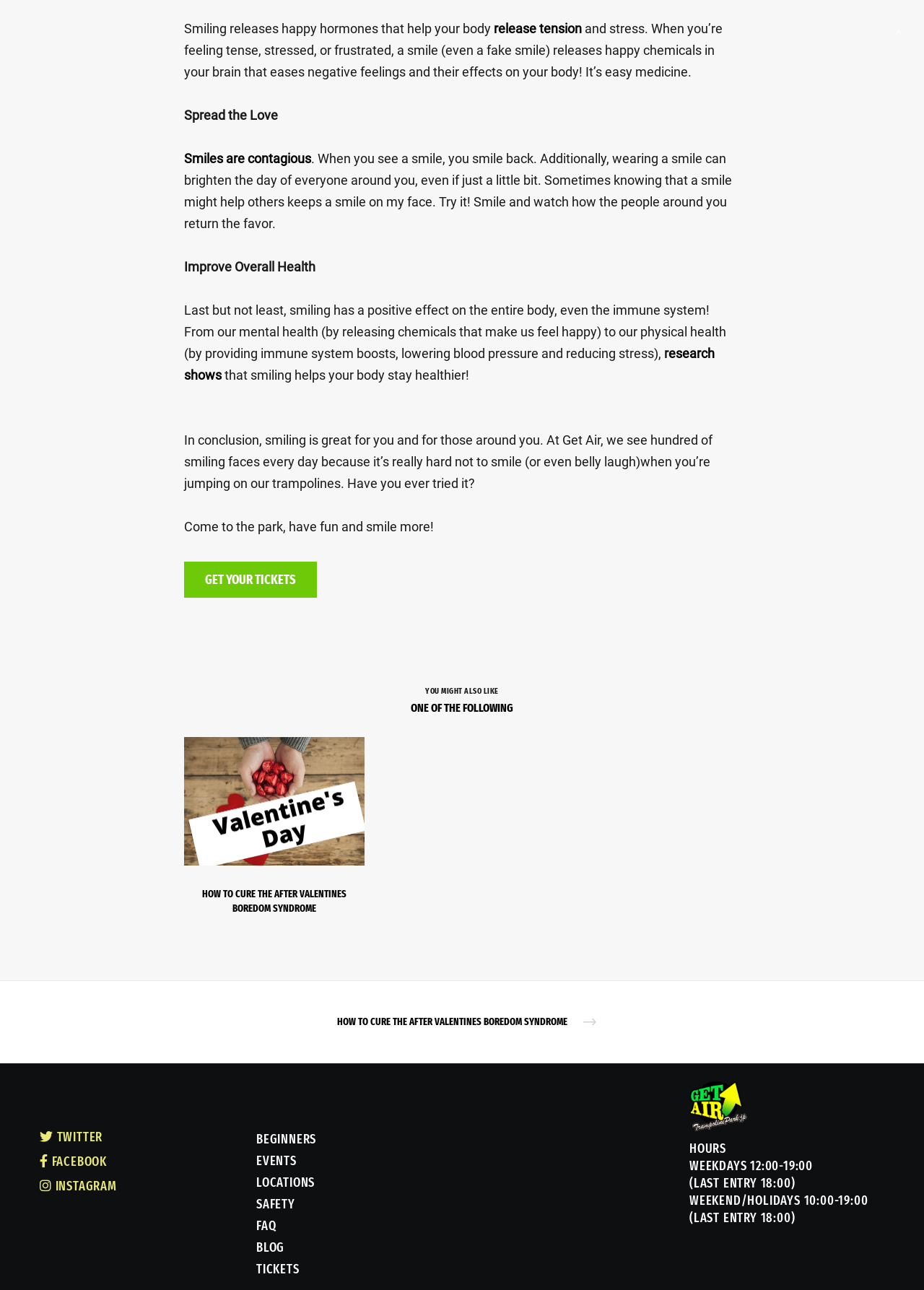Identify the bounding box coordinates for the element that needs to be clicked to fulfill this instruction: "Learn about the benefits of smiling". Provide the coordinates in the format of four float numbers between 0 and 1: [left, top, right, bottom].

[0.199, 0.016, 0.534, 0.028]